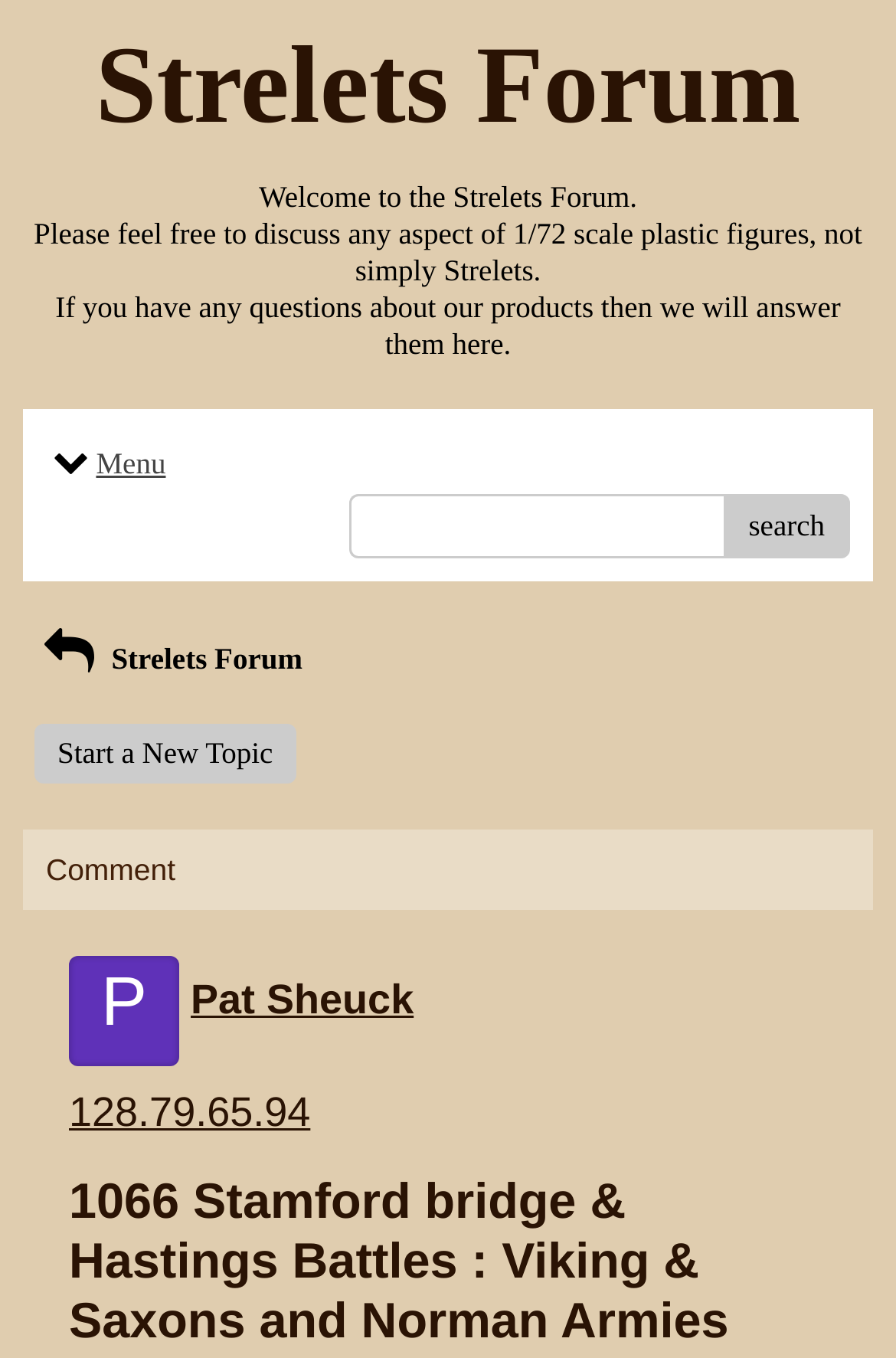Provide a thorough and detailed response to the question by examining the image: 
What is the purpose of this forum?

Based on the static text 'Welcome to the Strelets Forum.' and 'Please feel free to discuss any aspect of 1/72 scale plastic figures, not simply Strelets.', it can be inferred that the purpose of this forum is to discuss 1/72 scale plastic figures.